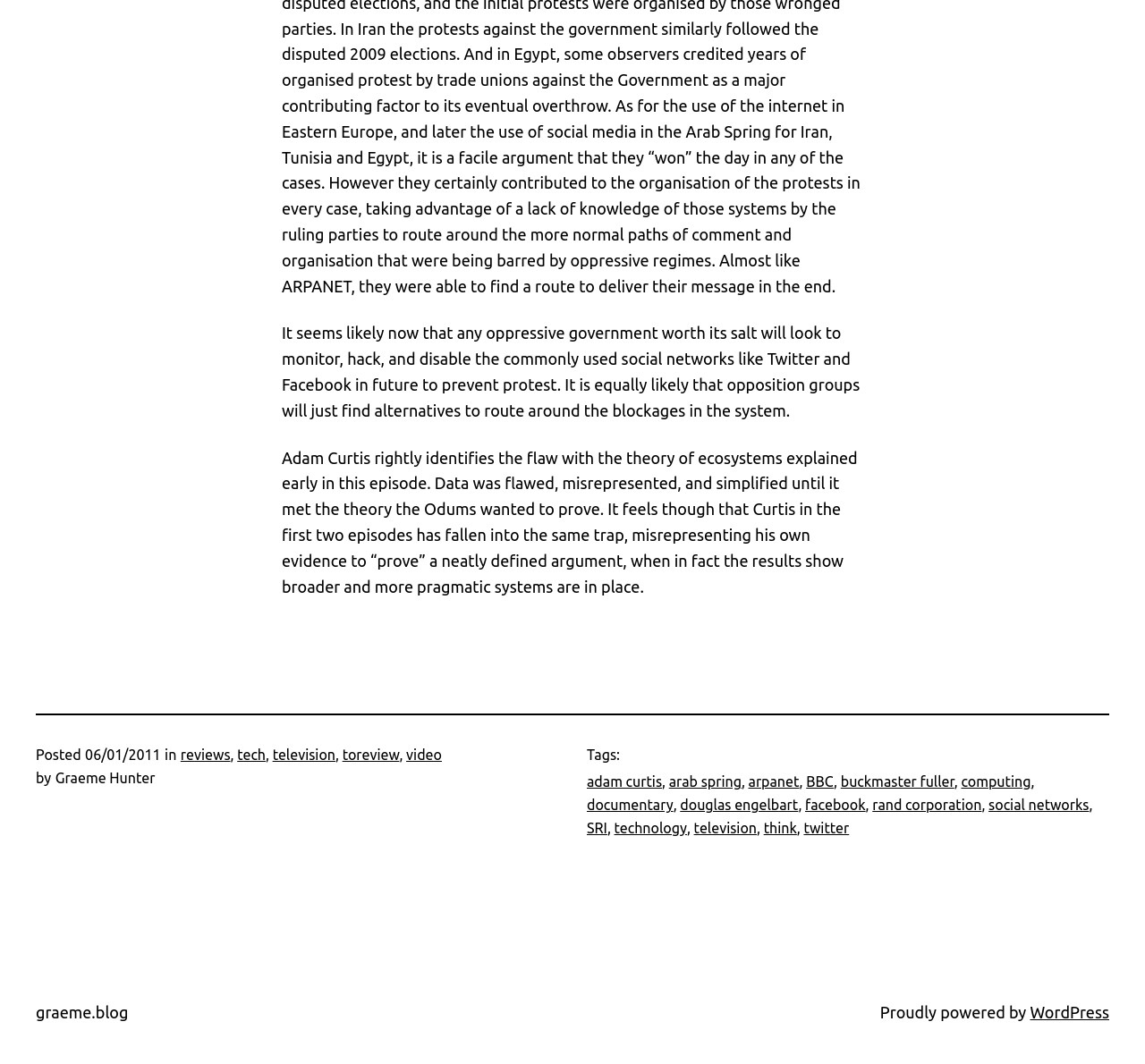Please identify the bounding box coordinates of the element on the webpage that should be clicked to follow this instruction: "Click the link to graeme.blog". The bounding box coordinates should be given as four float numbers between 0 and 1, formatted as [left, top, right, bottom].

[0.031, 0.943, 0.112, 0.959]